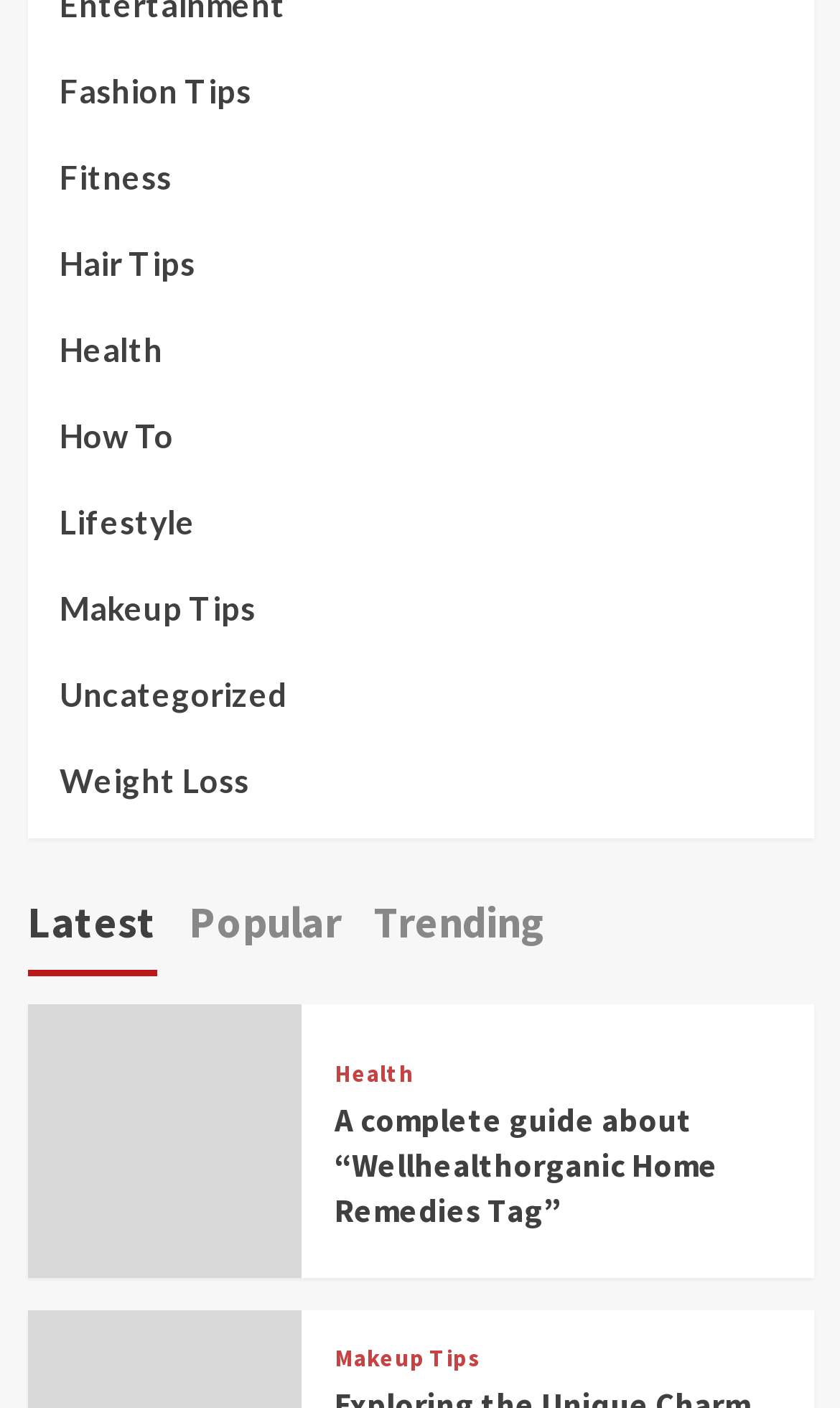Select the bounding box coordinates of the element I need to click to carry out the following instruction: "View the profile of Tryfan22".

None